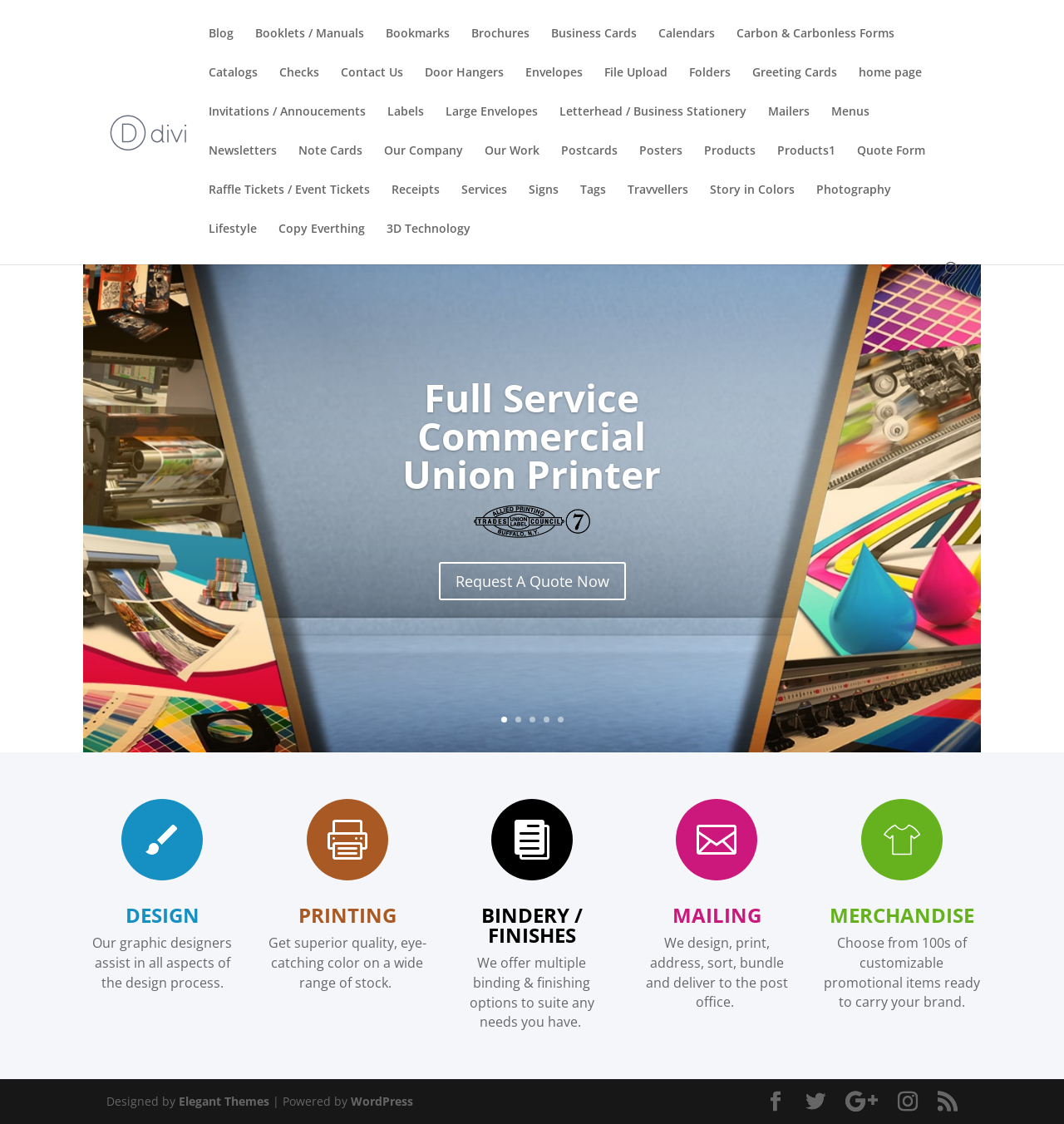Identify the bounding box coordinates of the element that should be clicked to fulfill this task: "Search for something". The coordinates should be provided as four float numbers between 0 and 1, i.e., [left, top, right, bottom].

[0.1, 0.0, 0.9, 0.001]